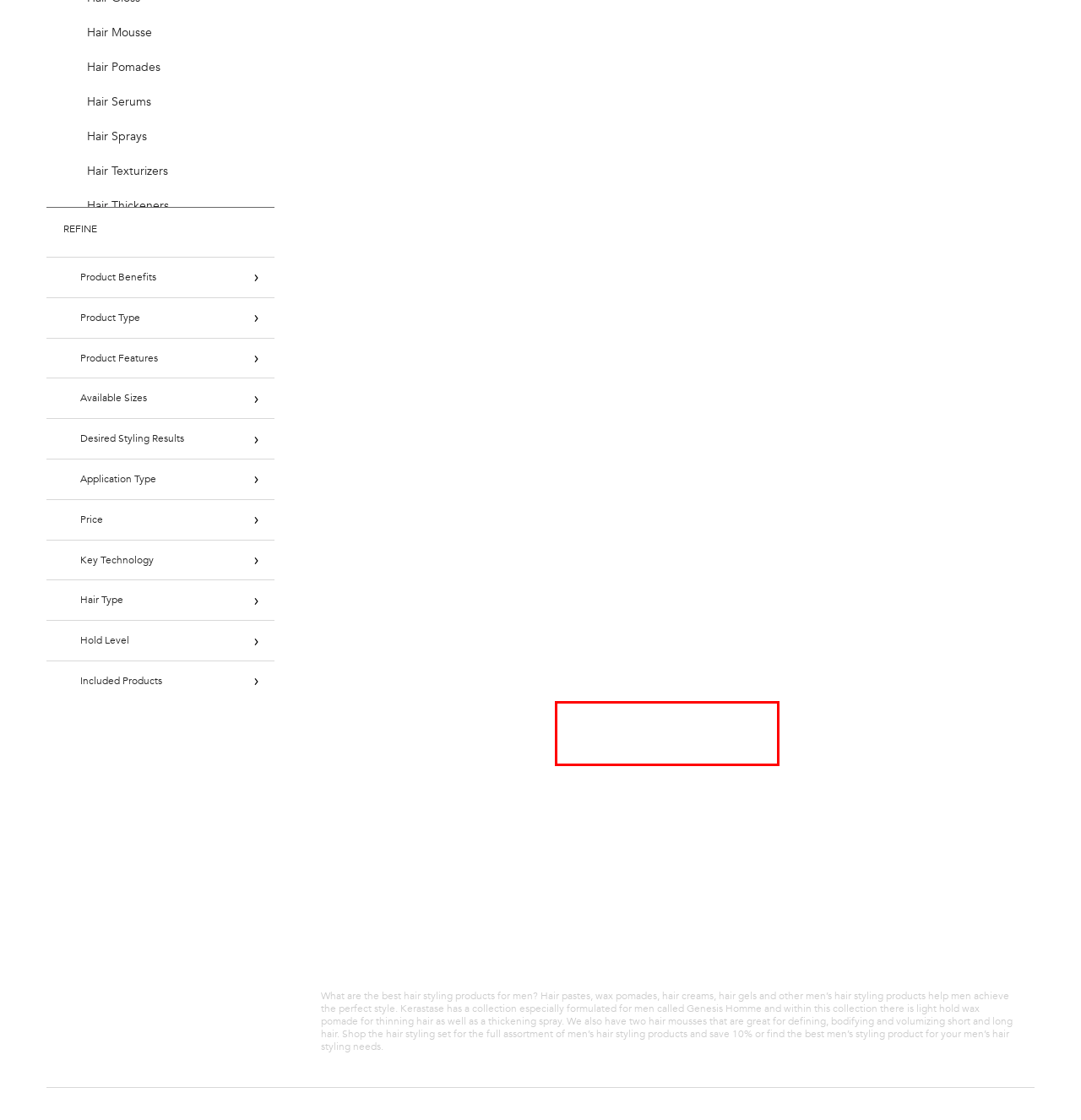Extract and provide the text found inside the red rectangle in the screenshot of the webpage.

﻿Thickening hair products for men with weakened hair that is prone to thinning. BUY SET GET 10% OFF Use code HAIRSET10 at checkout.